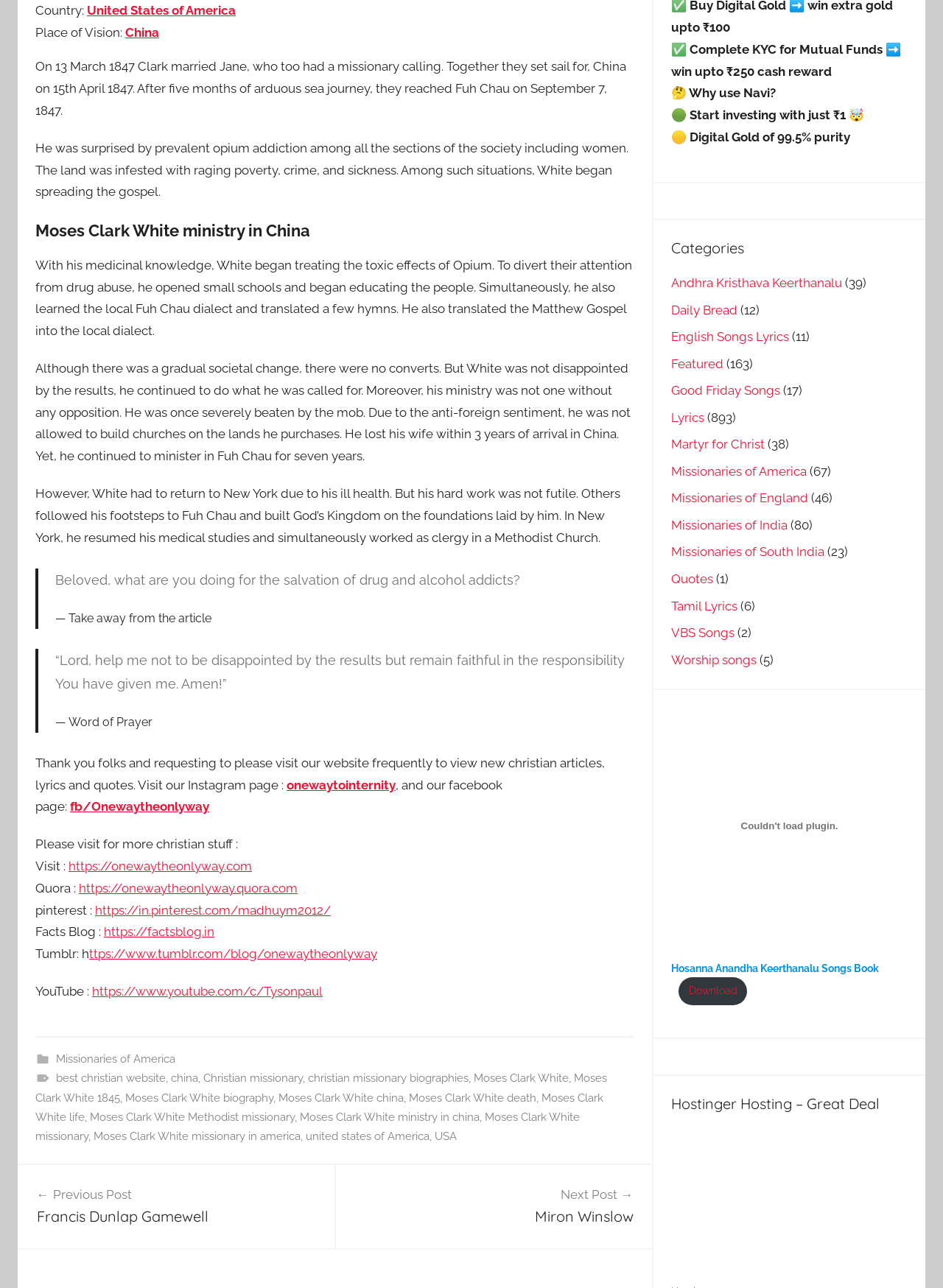Identify the bounding box for the UI element that is described as follows: "USA".

[0.461, 0.877, 0.484, 0.887]